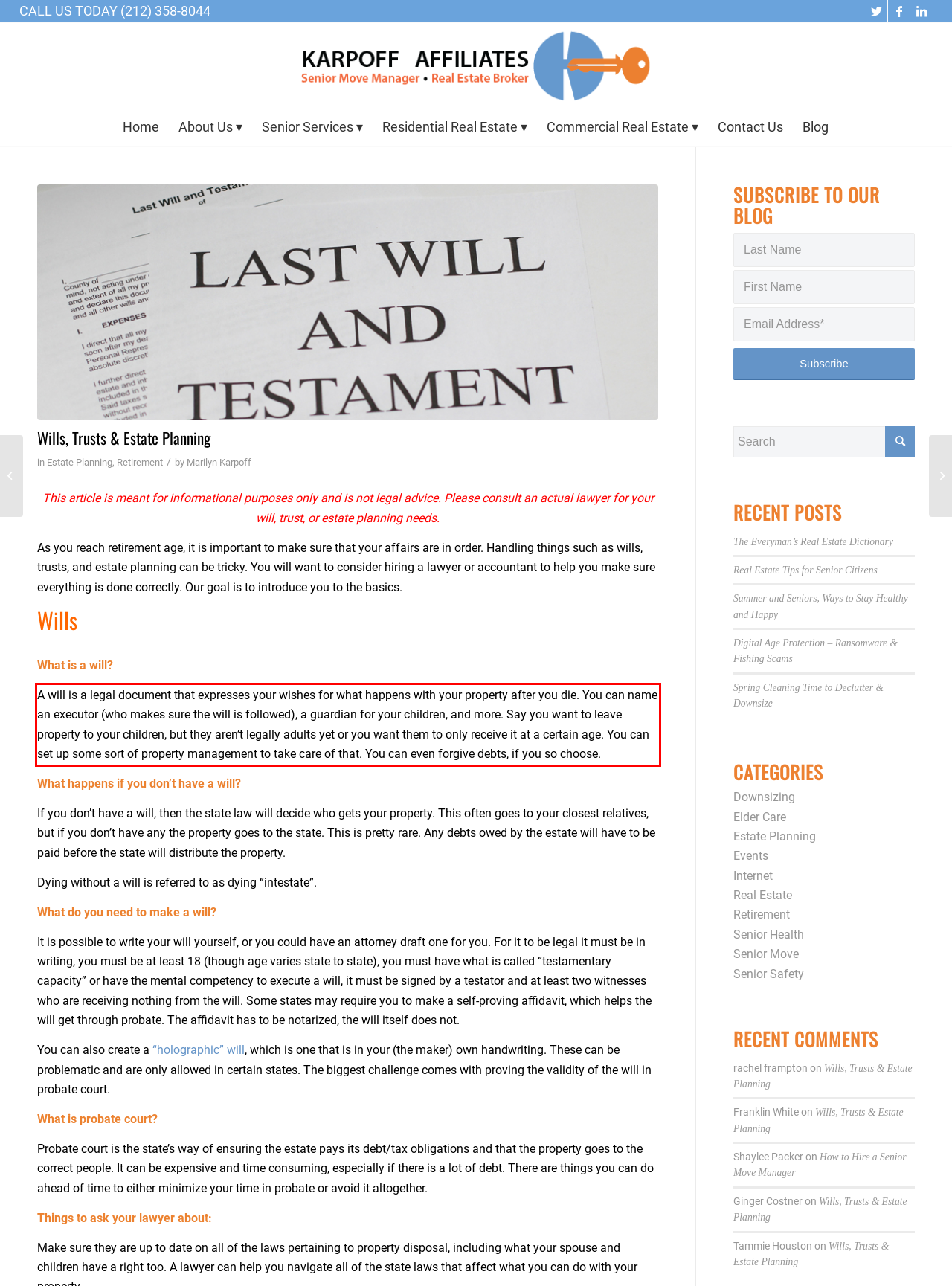Please identify and extract the text content from the UI element encased in a red bounding box on the provided webpage screenshot.

A will is a legal document that expresses your wishes for what happens with your property after you die. You can name an executor (who makes sure the will is followed), a guardian for your children, and more. Say you want to leave property to your children, but they aren’t legally adults yet or you want them to only receive it at a certain age. You can set up some sort of property management to take care of that. You can even forgive debts, if you so choose.